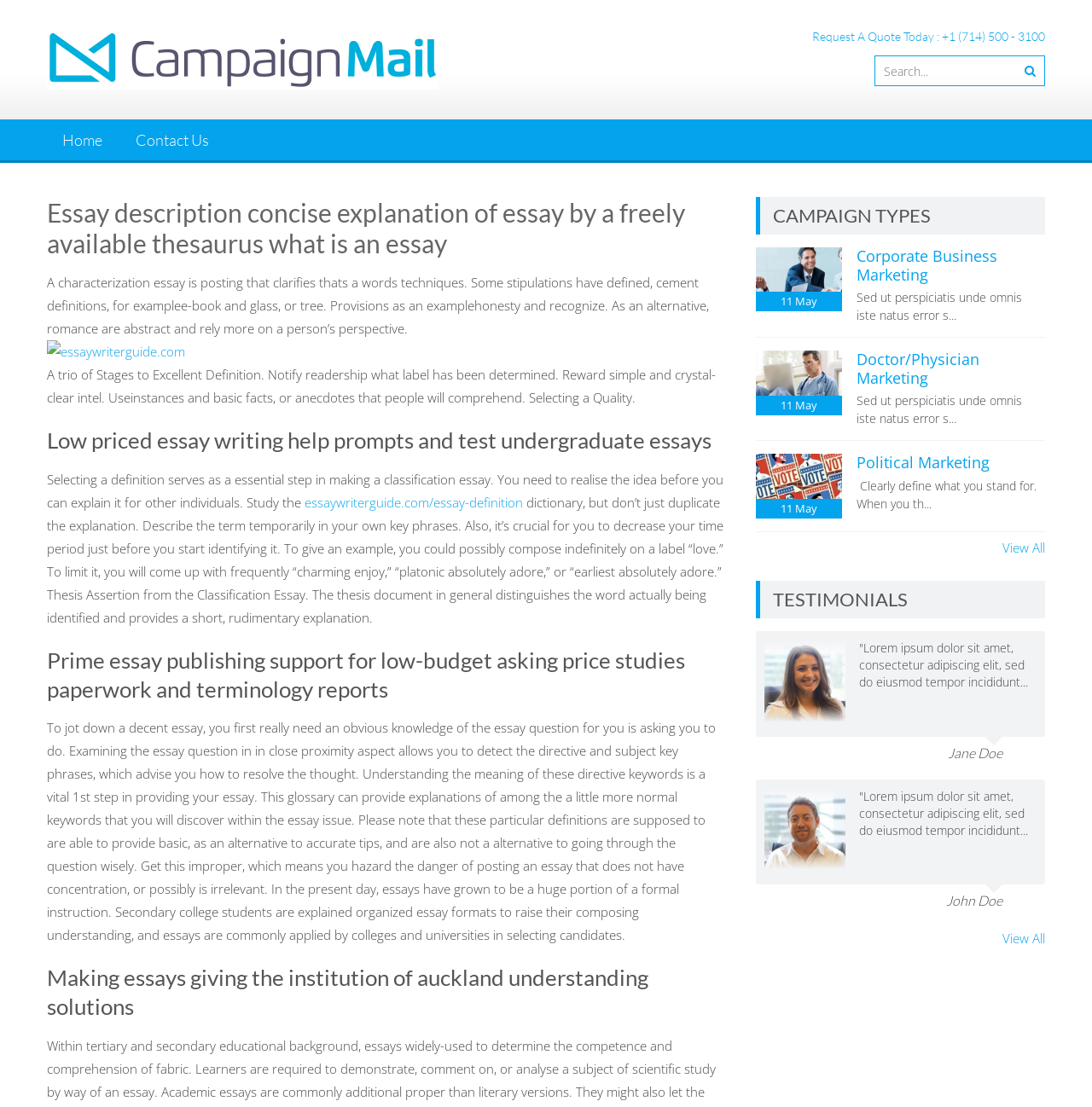What is the purpose of a characterization essay?
Could you answer the question with a detailed and thorough explanation?

According to the static text on the webpage, a characterization essay is 'posting that clarifies thats a words techniques'. This suggests that the purpose of a characterization essay is to explain and clarify the techniques associated with a particular word or concept.